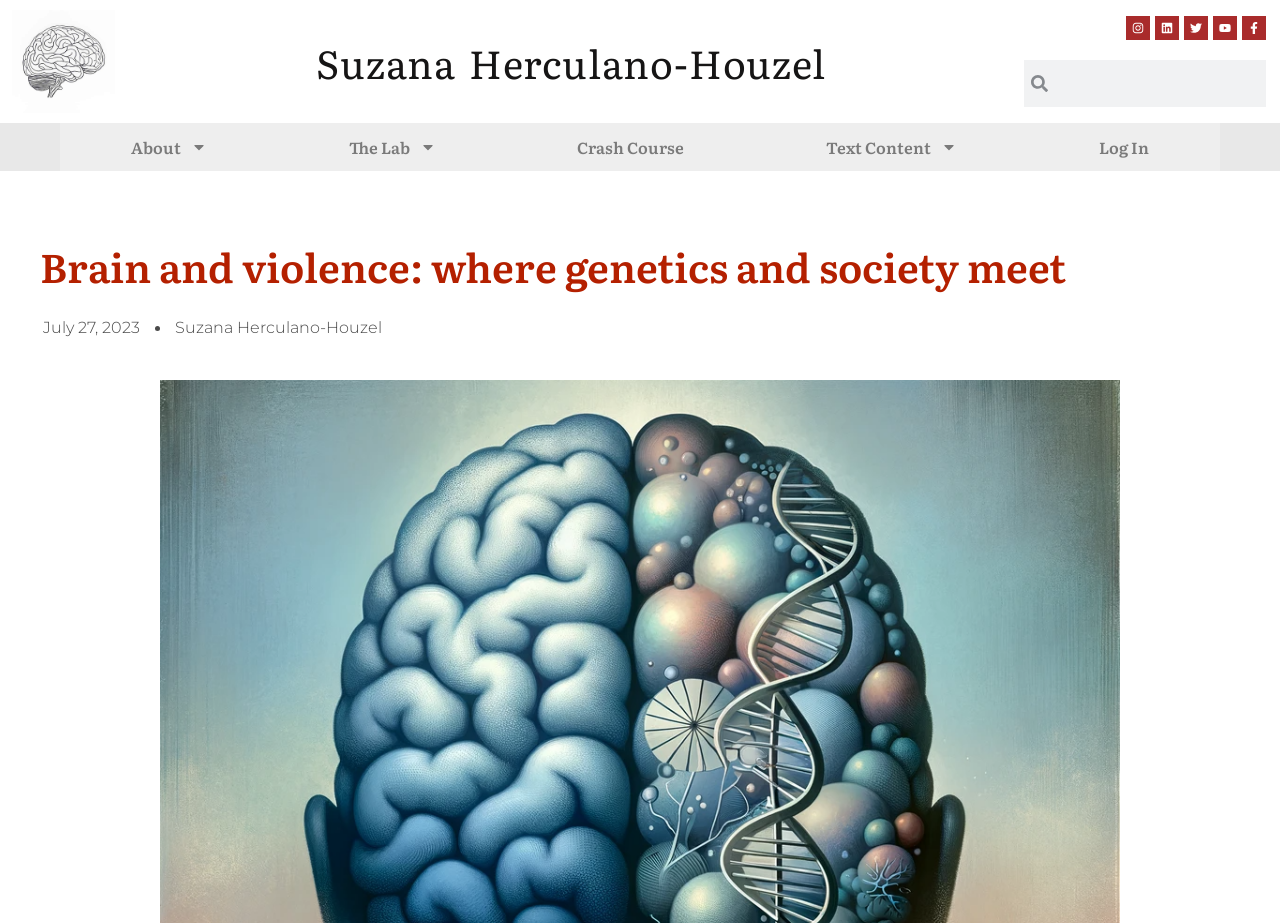Locate the bounding box coordinates of the area where you should click to accomplish the instruction: "Search for a topic".

[0.8, 0.065, 0.989, 0.116]